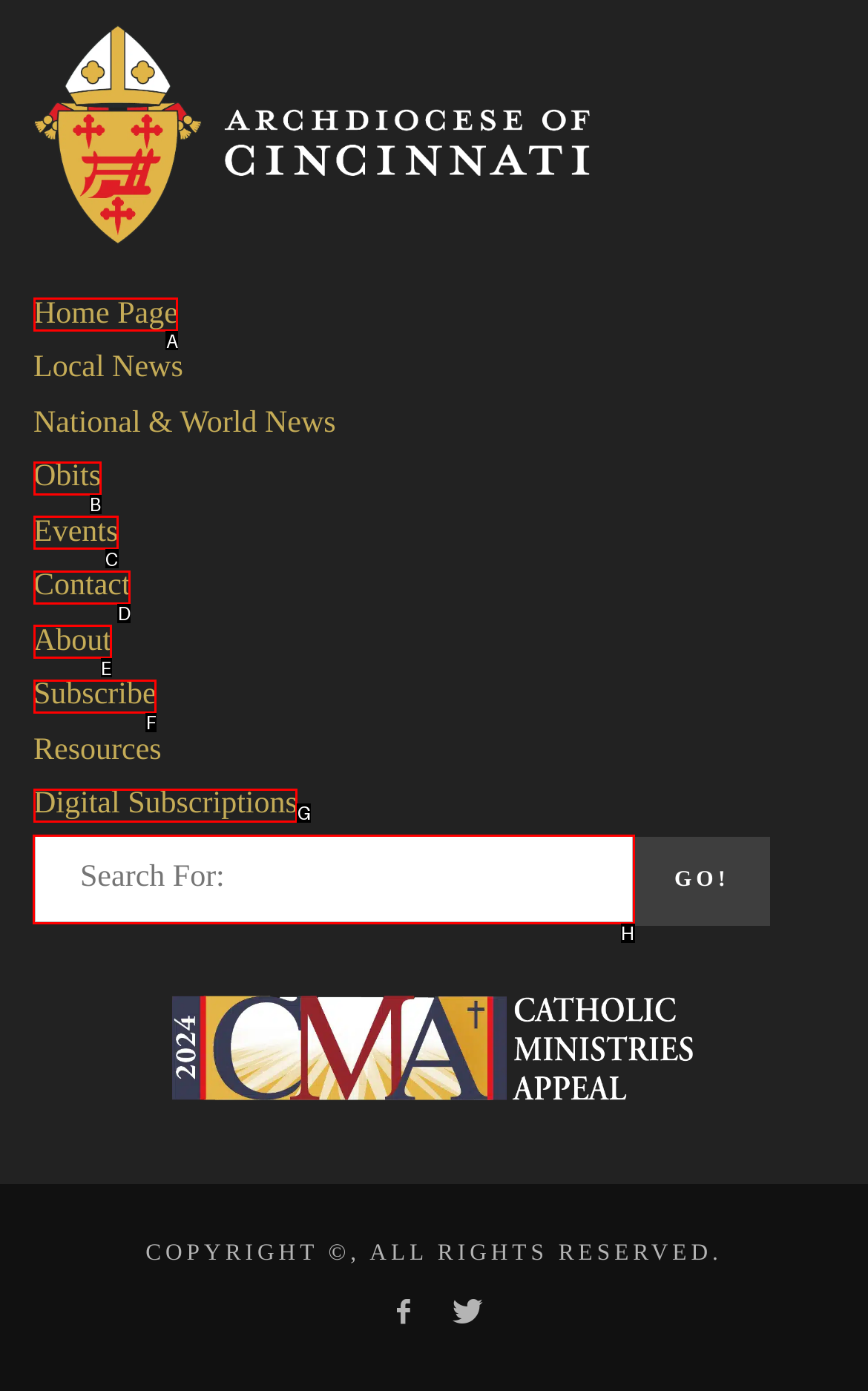Decide which HTML element to click to complete the task: Go to the home page Provide the letter of the appropriate option.

None